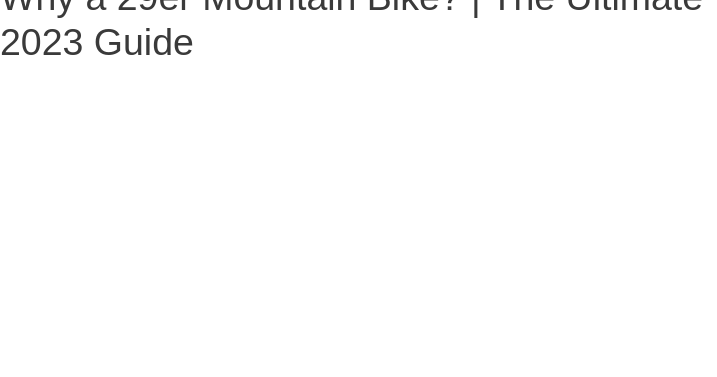What is the purpose of the image in the article?
Based on the image, answer the question with as much detail as possible.

The image is positioned beneath the main heading, implying that it is intended to complement the text and enhance the reader's understanding of the topic, which is the benefits and advantages of 29er mountain bikes.